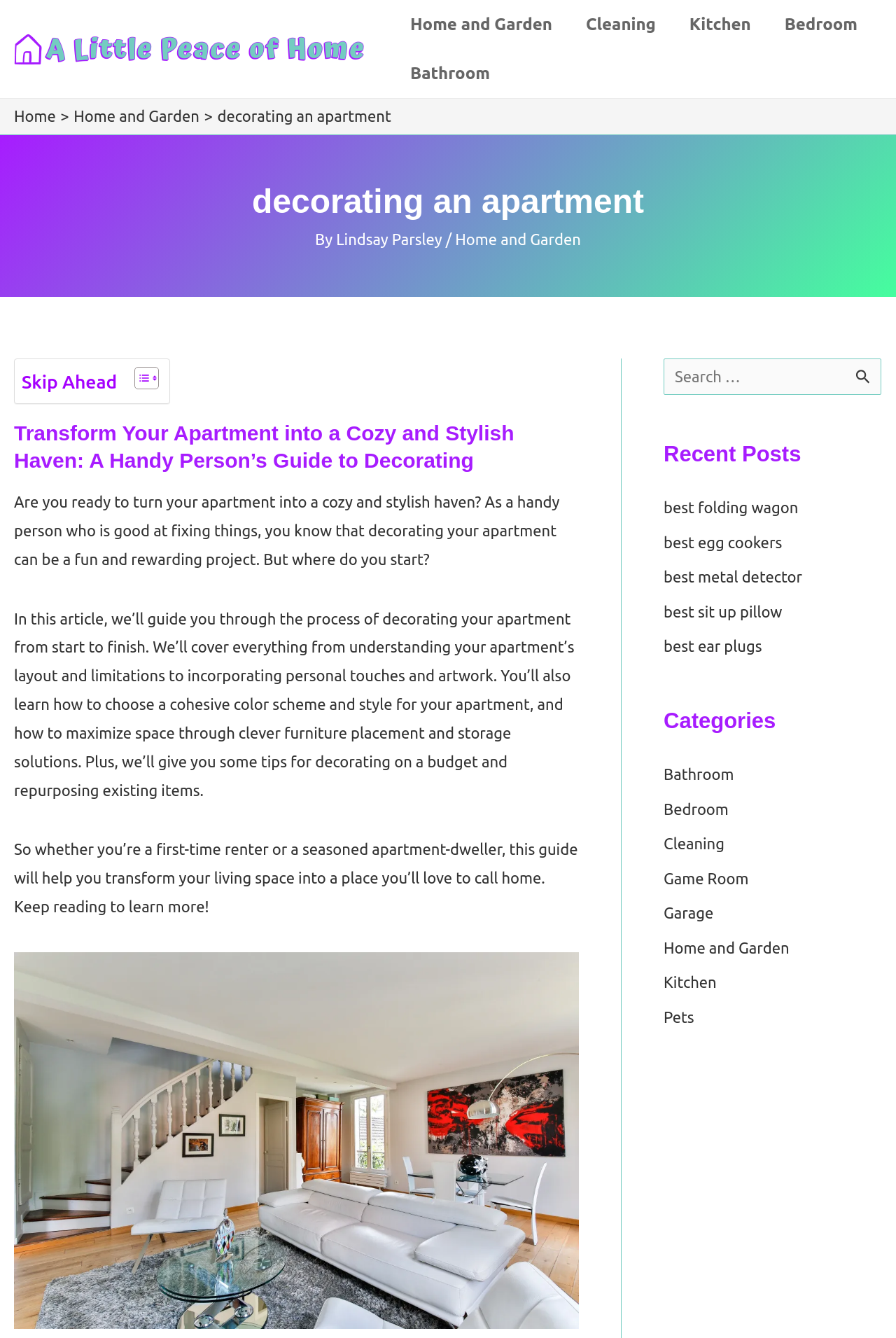Summarize the webpage in an elaborate manner.

This webpage is about decorating an apartment, with a focus on providing a comprehensive guide for handy individuals. At the top left corner, there is a logo of "A Little Peace of Home" with a link to the homepage. Next to it, there is a navigation menu with links to various categories such as "Home and Garden", "Cleaning", "Kitchen", "Bedroom", and "Bathroom".

Below the navigation menu, there is a breadcrumbs section showing the current page's location in the website's hierarchy. The title of the page, "Decorating an Apartment", is displayed prominently in a large font size.

The main content of the page is divided into sections, starting with an introduction that explains the purpose of the article. The introduction is followed by a series of paragraphs that provide guidance on decorating an apartment, including understanding the layout and limitations, incorporating personal touches, and choosing a cohesive color scheme.

There are several images on the page, including a large image at the bottom that appears to be related to decorating an apartment. On the right side of the page, there are three complementary sections: a search bar, a "Recent Posts" section that lists several article titles, and a "Categories" section that lists various categories such as "Bathroom", "Bedroom", and "Home and Garden".